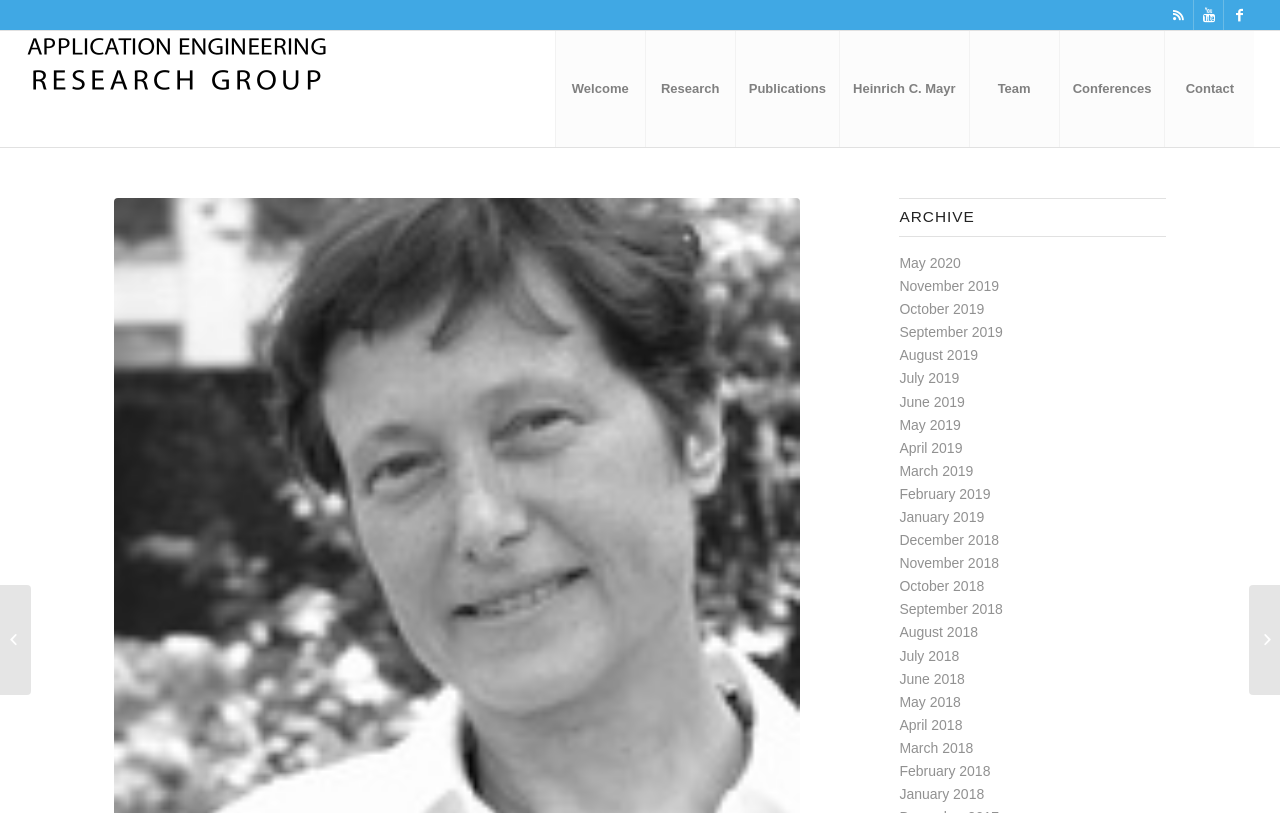What is the title of the event mentioned below the guest lecture?
Based on the screenshot, respond with a single word or phrase.

Austria Cyber Security Challenge 2018 – National Open Championship